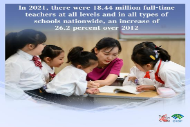Provide your answer in a single word or phrase: 
What is the total number of full-time teachers in 2021?

18.44 million